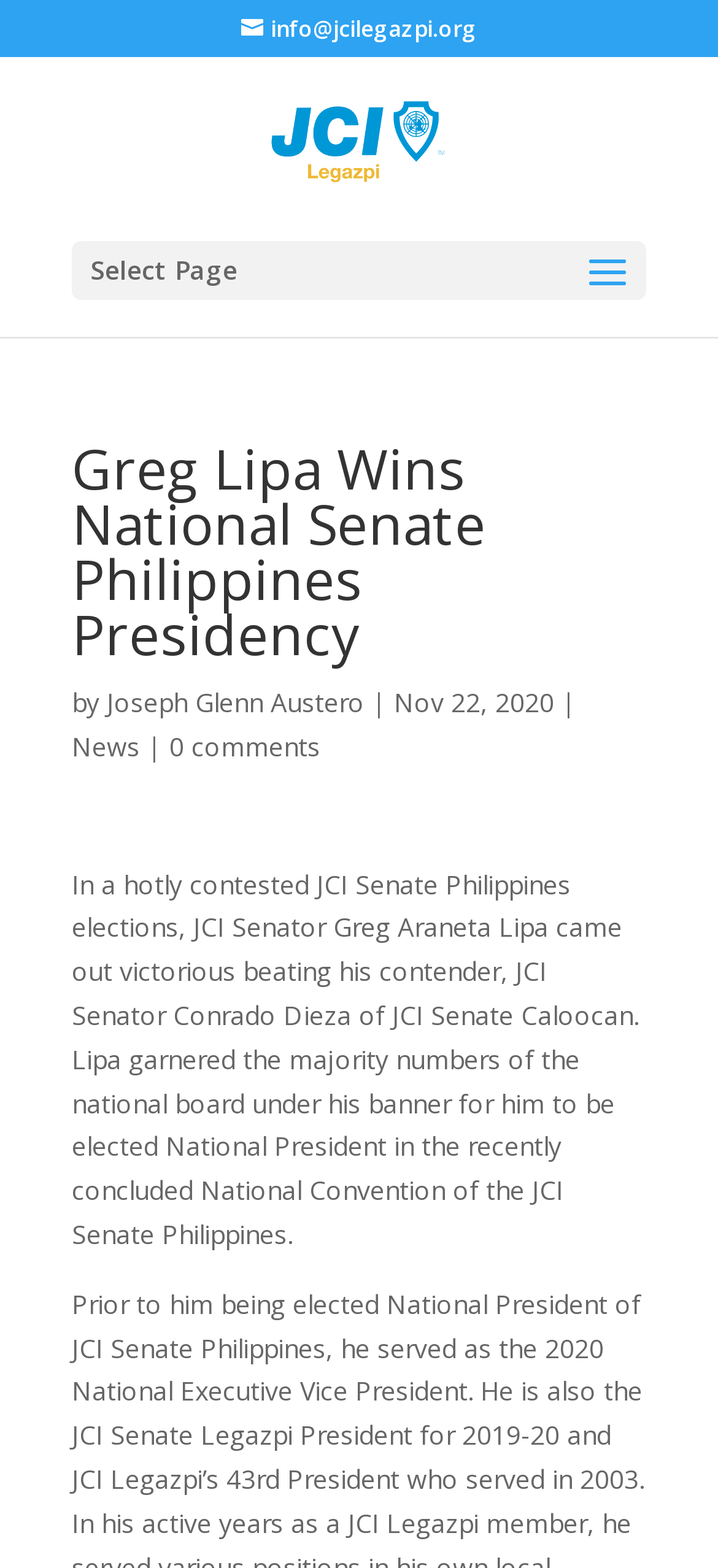From the element description: "Joseph Glenn Austero", extract the bounding box coordinates of the UI element. The coordinates should be expressed as four float numbers between 0 and 1, in the order [left, top, right, bottom].

[0.149, 0.437, 0.508, 0.459]